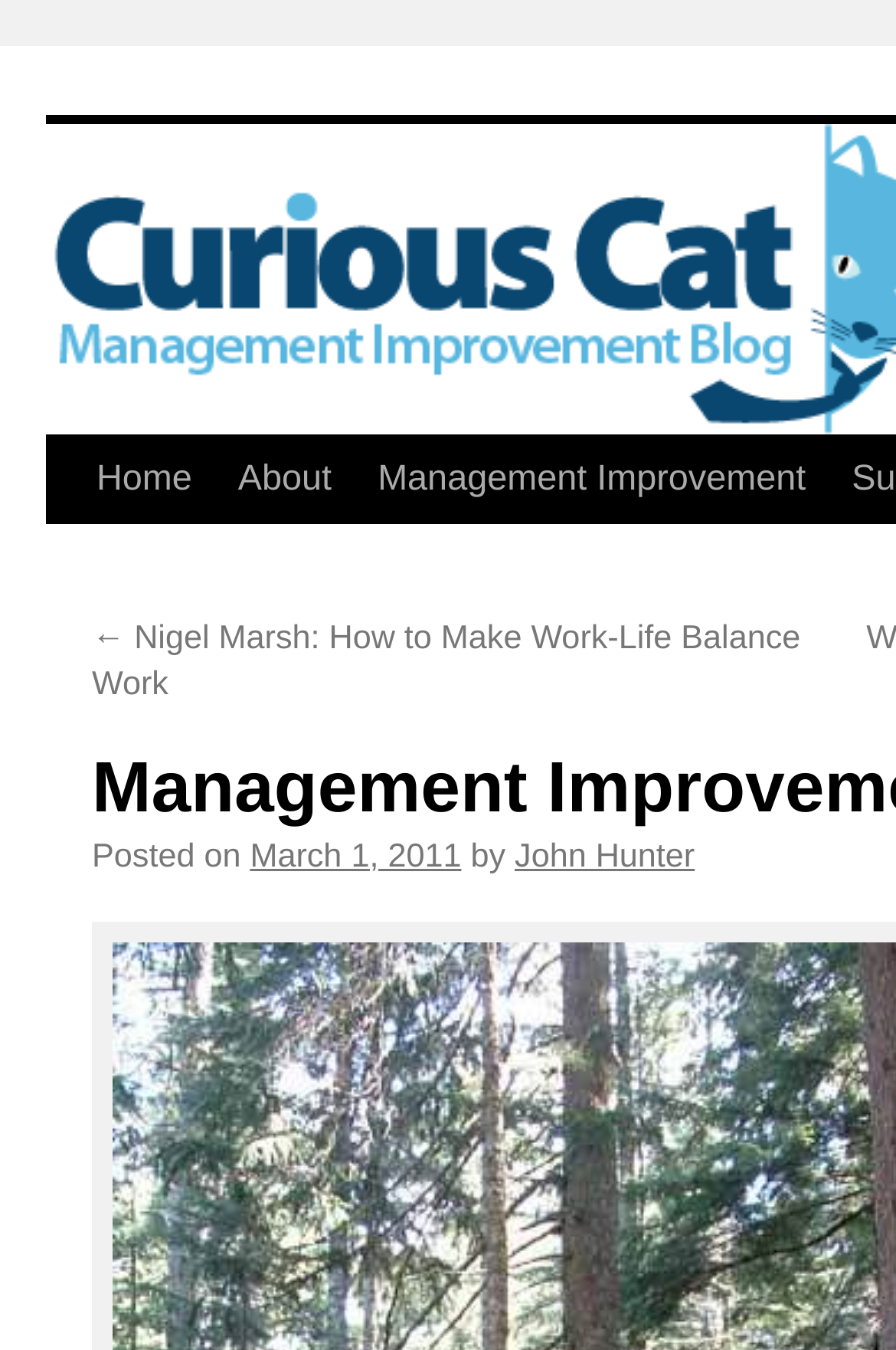Find the bounding box coordinates of the area that needs to be clicked in order to achieve the following instruction: "read previous post". The coordinates should be specified as four float numbers between 0 and 1, i.e., [left, top, right, bottom].

[0.103, 0.46, 0.893, 0.521]